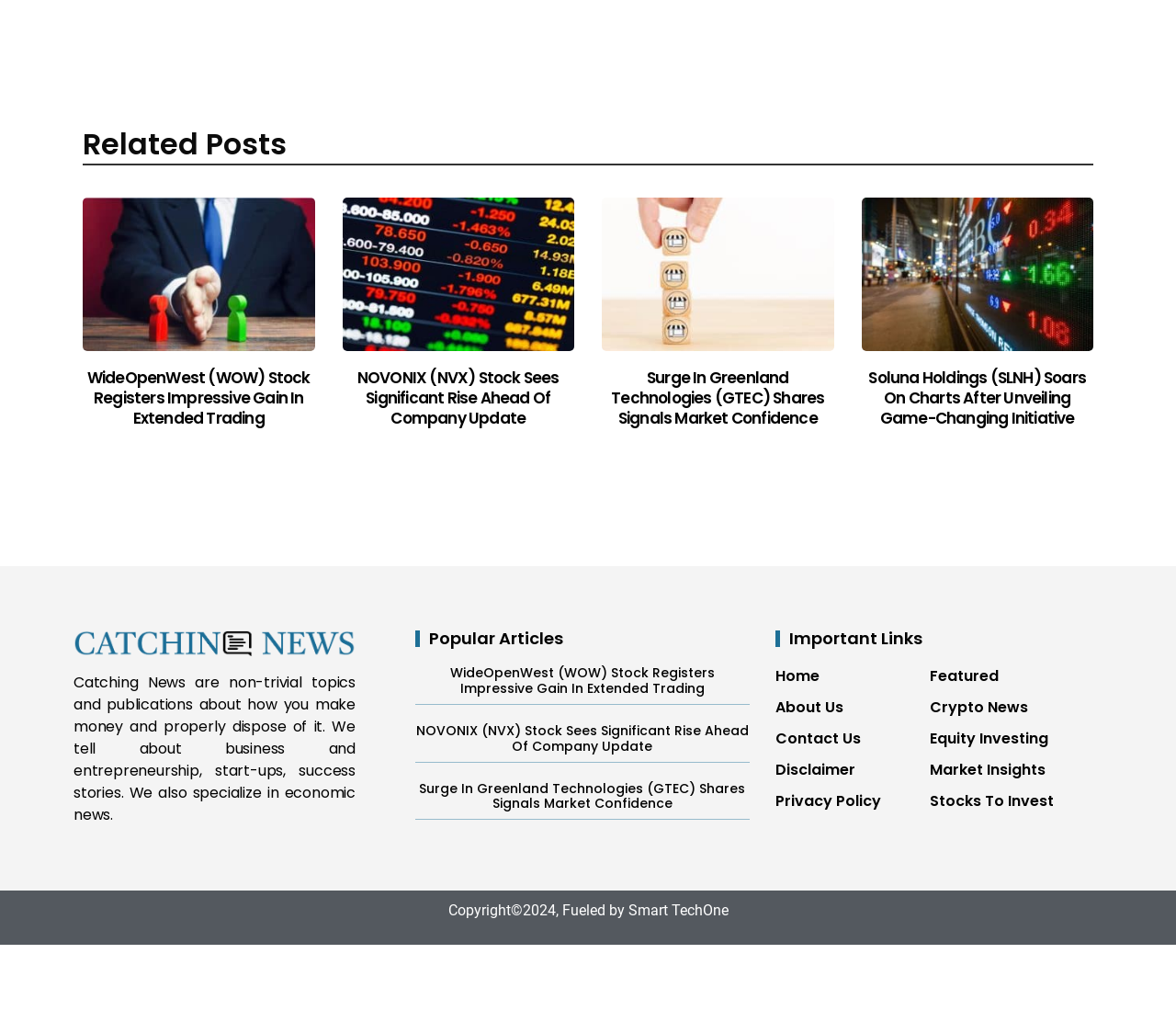Extract the bounding box coordinates of the UI element described: "Contact Us". Provide the coordinates in the format [left, top, right, bottom] with values ranging from 0 to 1.

[0.66, 0.721, 0.791, 0.743]